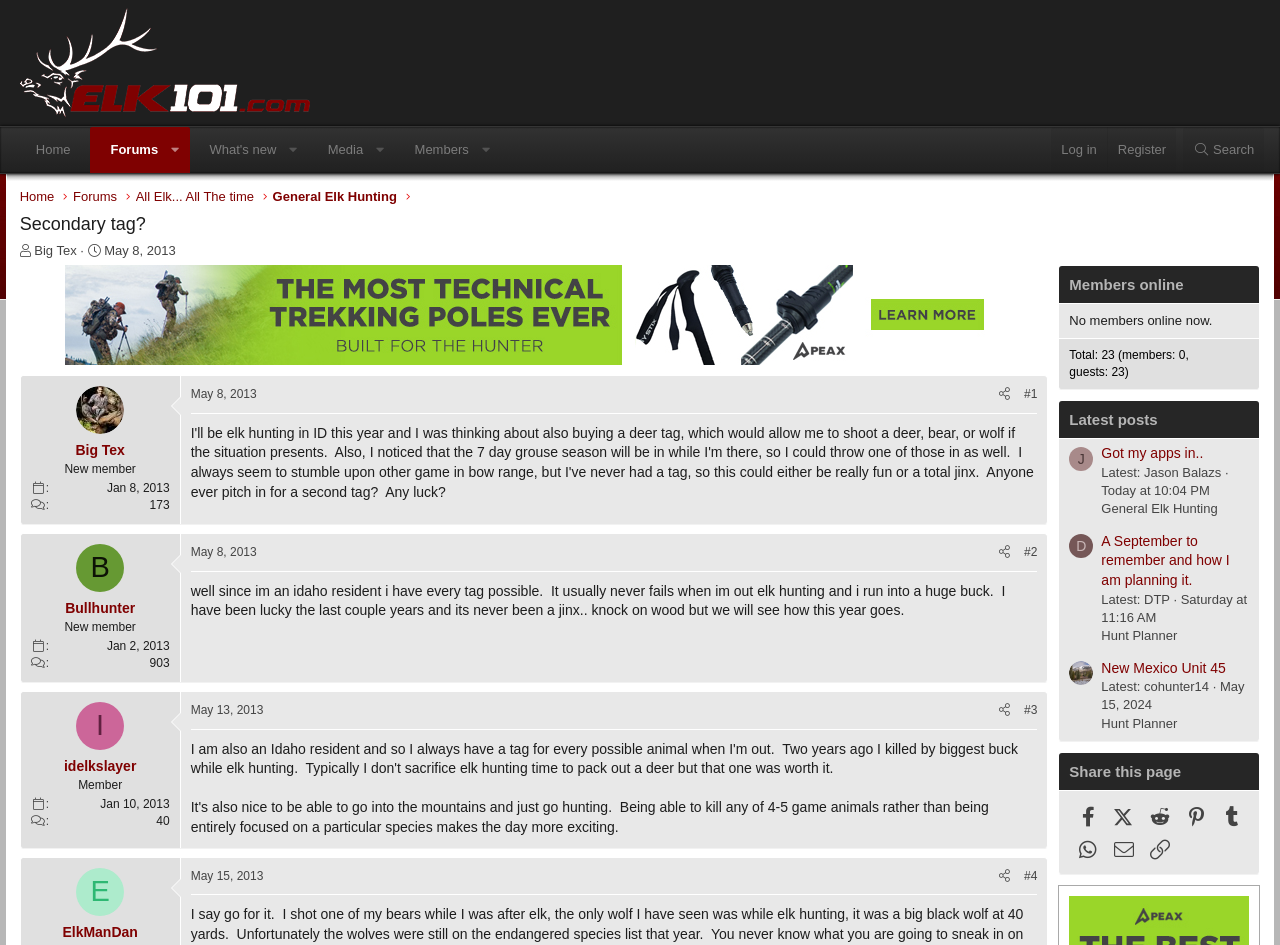Bounding box coordinates are specified in the format (top-left x, top-left y, bottom-right x, bottom-right y). All values are floating point numbers bounded between 0 and 1. Please provide the bounding box coordinate of the region this sentence describes: Hunt Planner

[0.855, 0.76, 0.915, 0.775]